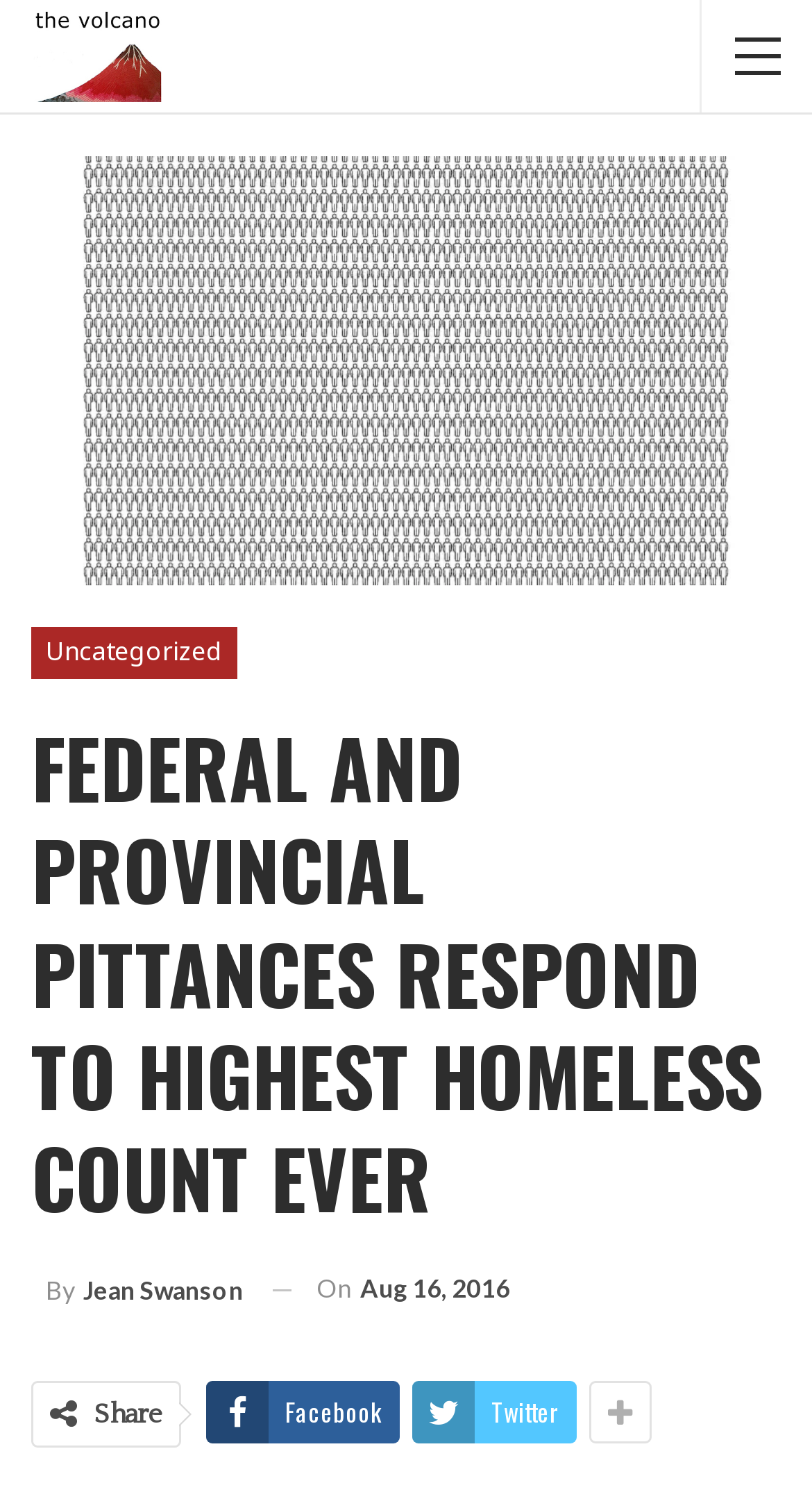Extract the bounding box coordinates of the UI element described: "By Jean Swanson". Provide the coordinates in the format [left, top, right, bottom] with values ranging from 0 to 1.

[0.038, 0.837, 0.3, 0.874]